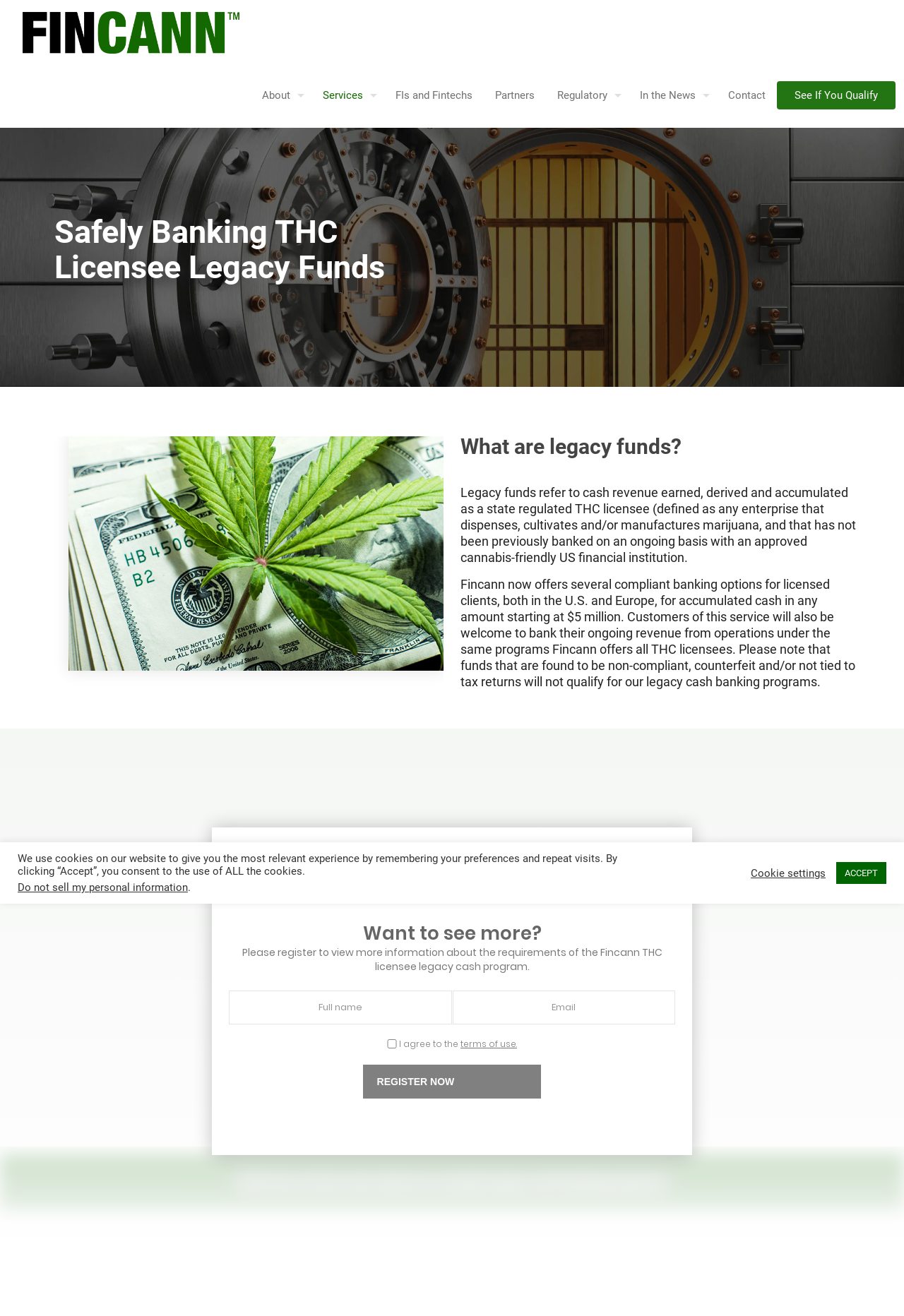Identify the bounding box coordinates of the region I need to click to complete this instruction: "Go to the About page".

[0.277, 0.048, 0.345, 0.097]